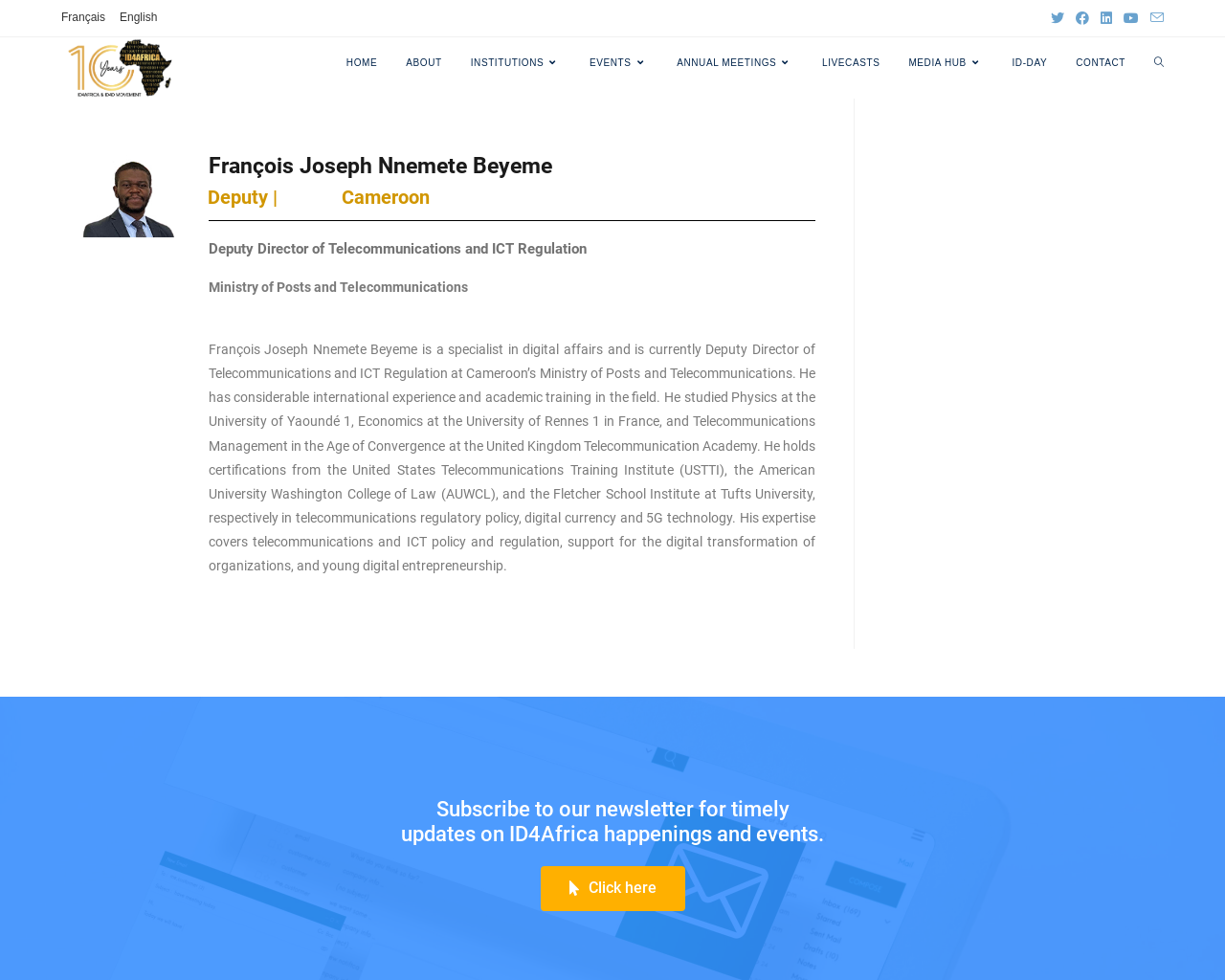Determine the bounding box coordinates of the section I need to click to execute the following instruction: "Search the website". Provide the coordinates as four float numbers between 0 and 1, i.e., [left, top, right, bottom].

[0.93, 0.038, 0.962, 0.089]